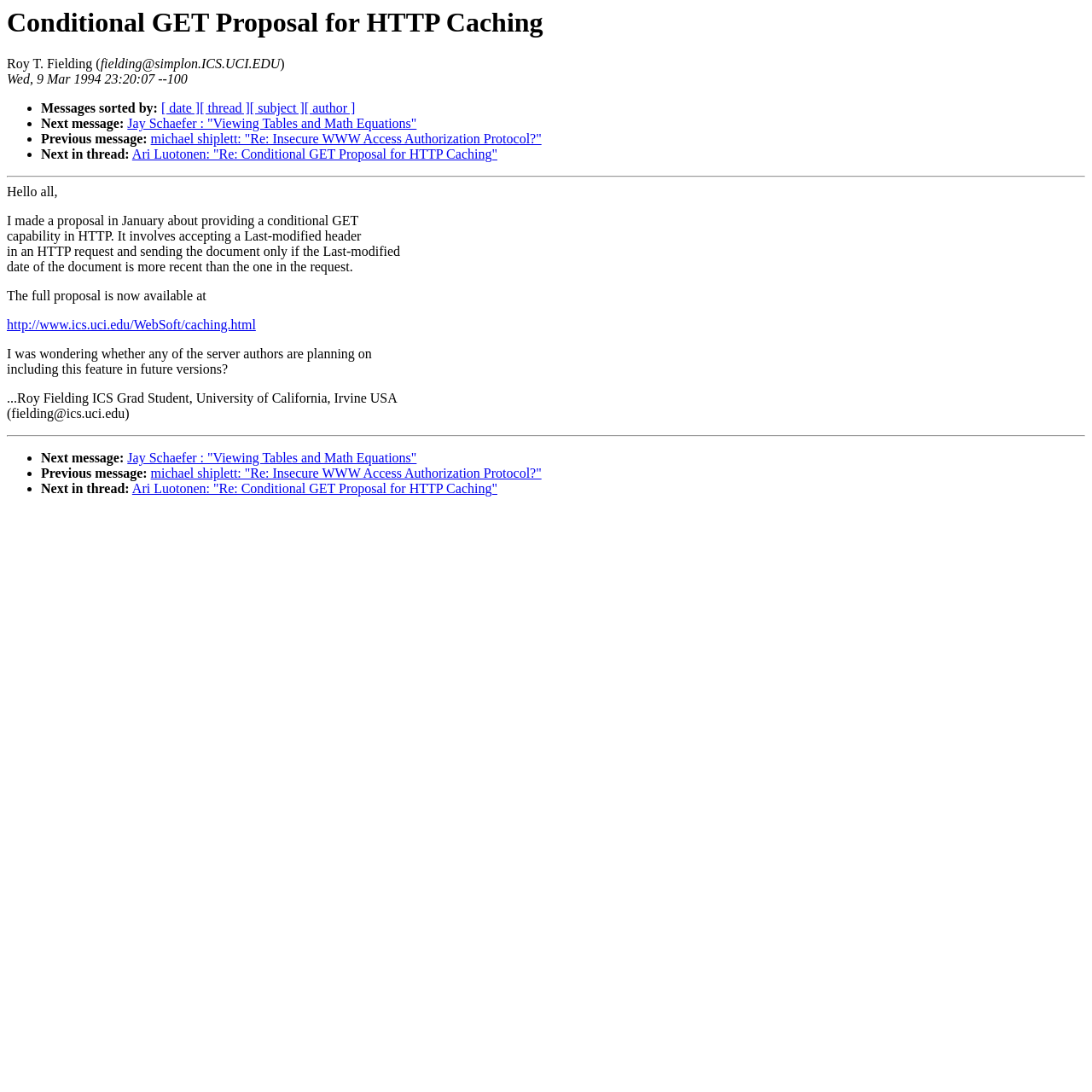Who is the author of this proposal?
Please ensure your answer to the question is detailed and covers all necessary aspects.

The author of this proposal is mentioned in the text as 'Roy T. Fielding' with an email address 'fielding@simplon.ICS.UCI.EDU'.